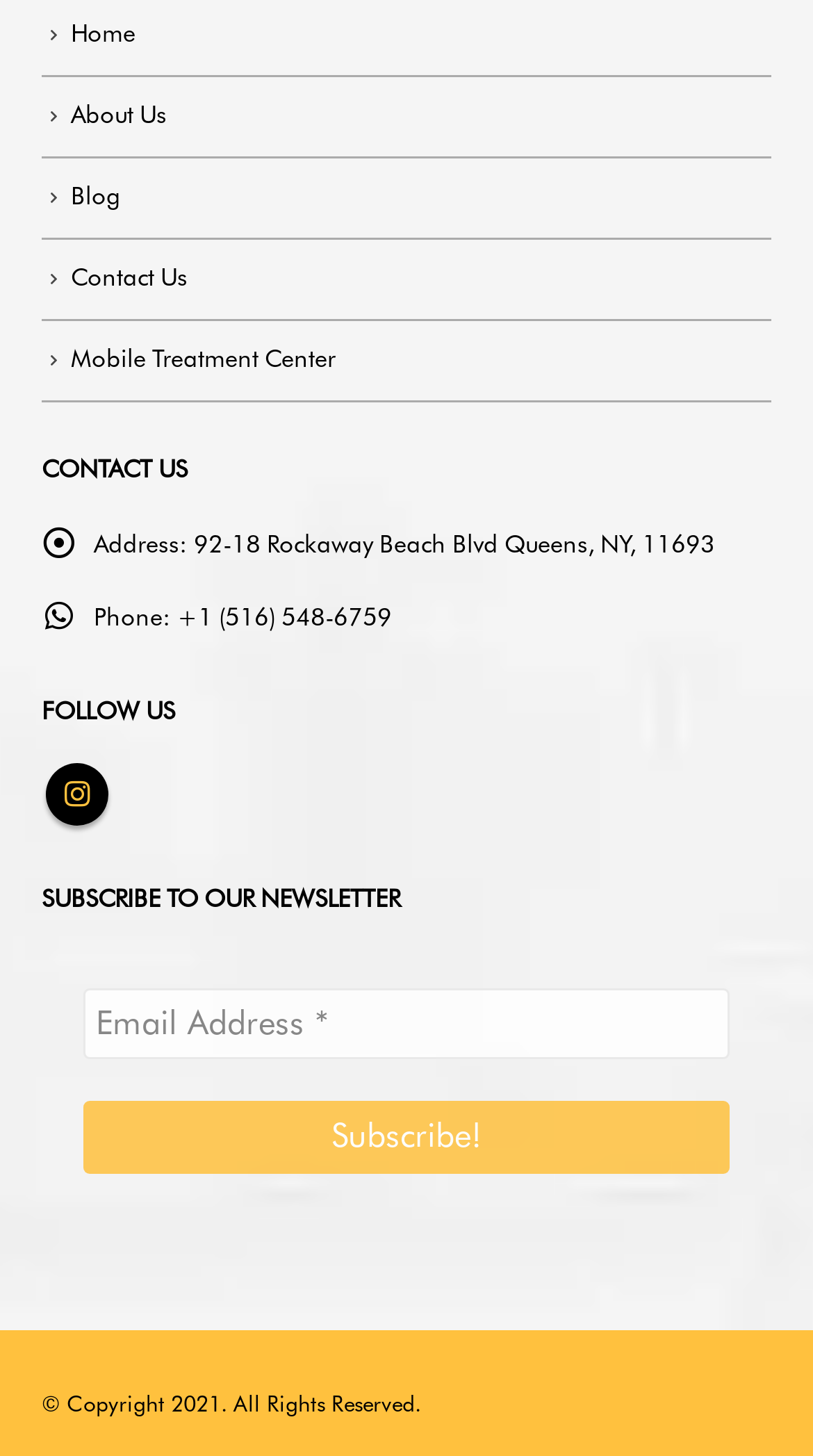Locate the bounding box coordinates of the clickable element to fulfill the following instruction: "Cite the article". Provide the coordinates as four float numbers between 0 and 1 in the format [left, top, right, bottom].

None